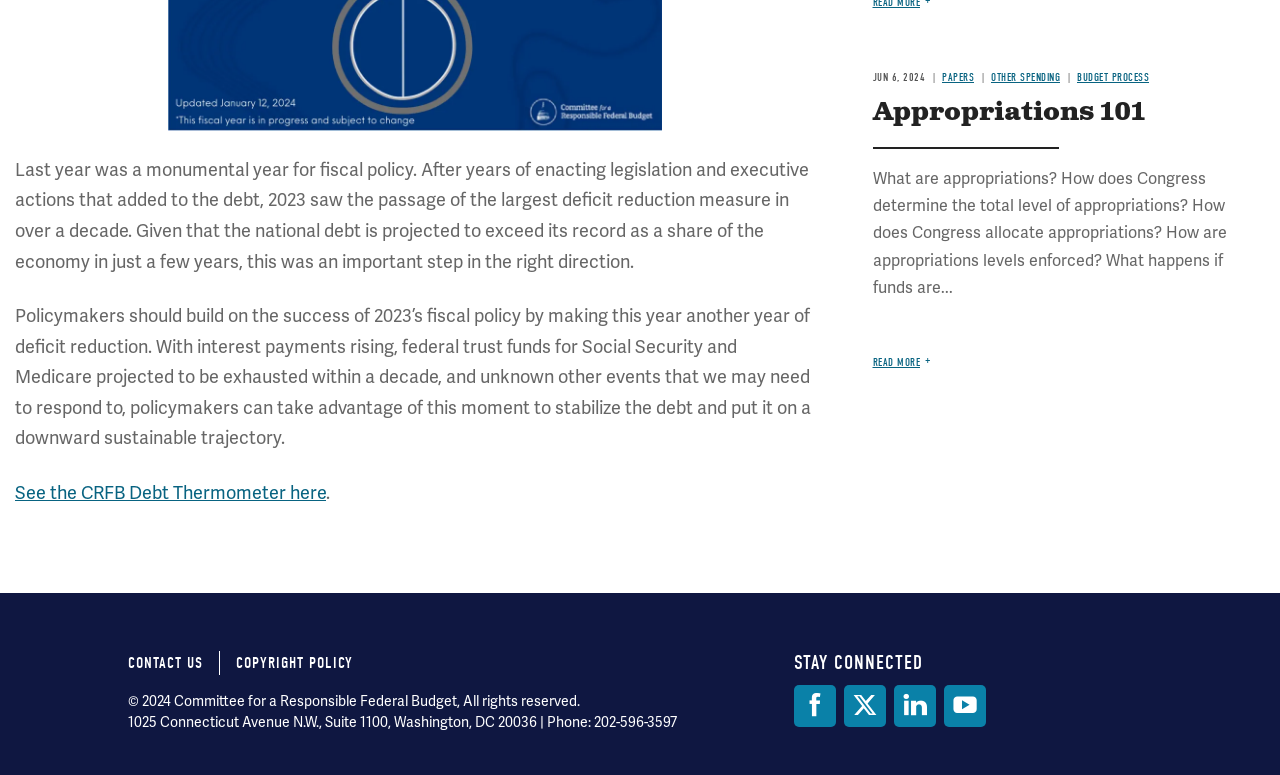Locate the bounding box coordinates of the area you need to click to fulfill this instruction: 'Contact us'. The coordinates must be in the form of four float numbers ranging from 0 to 1: [left, top, right, bottom].

[0.1, 0.844, 0.159, 0.867]